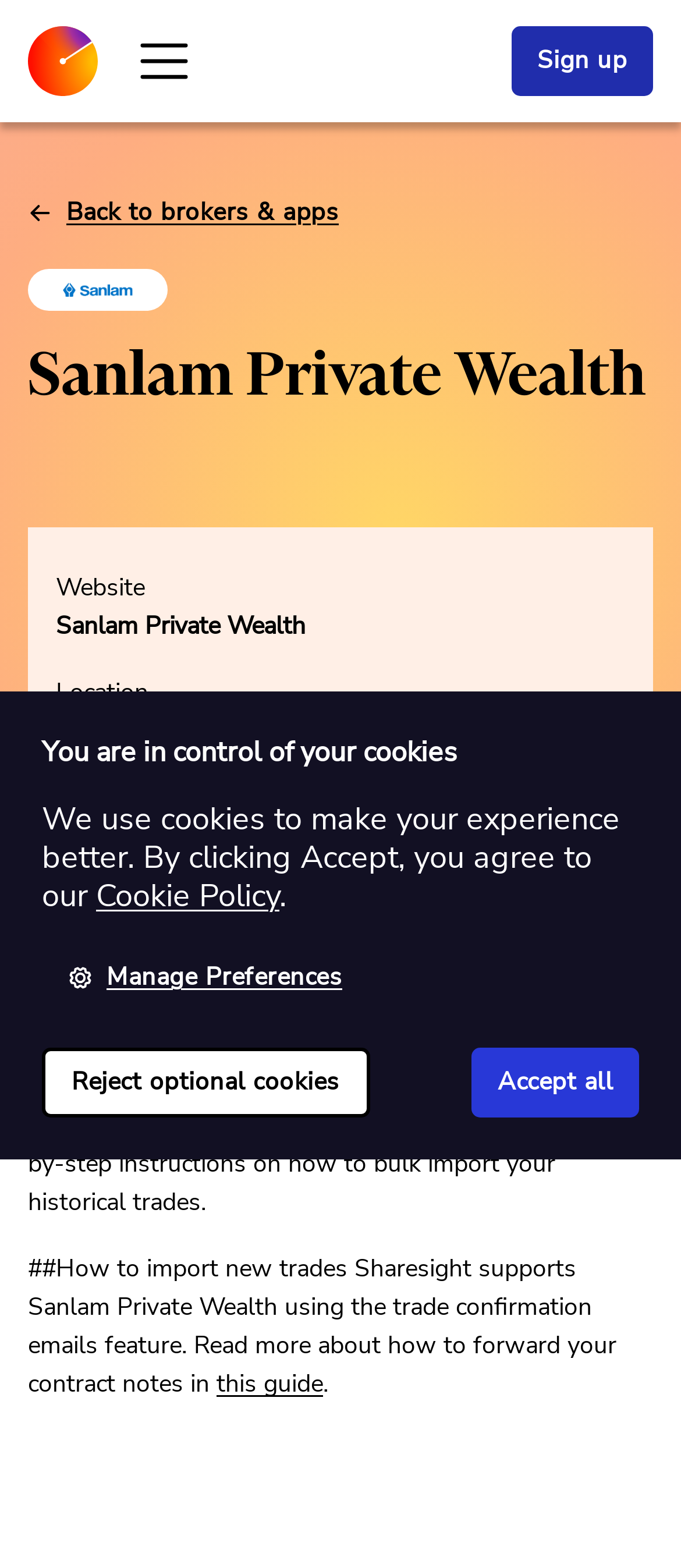Kindly provide the bounding box coordinates of the section you need to click on to fulfill the given instruction: "Sign up for Sharesight".

[0.75, 0.017, 0.959, 0.061]